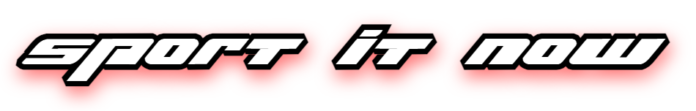Answer with a single word or phrase: 
What type of content is the section focused on?

Sports content